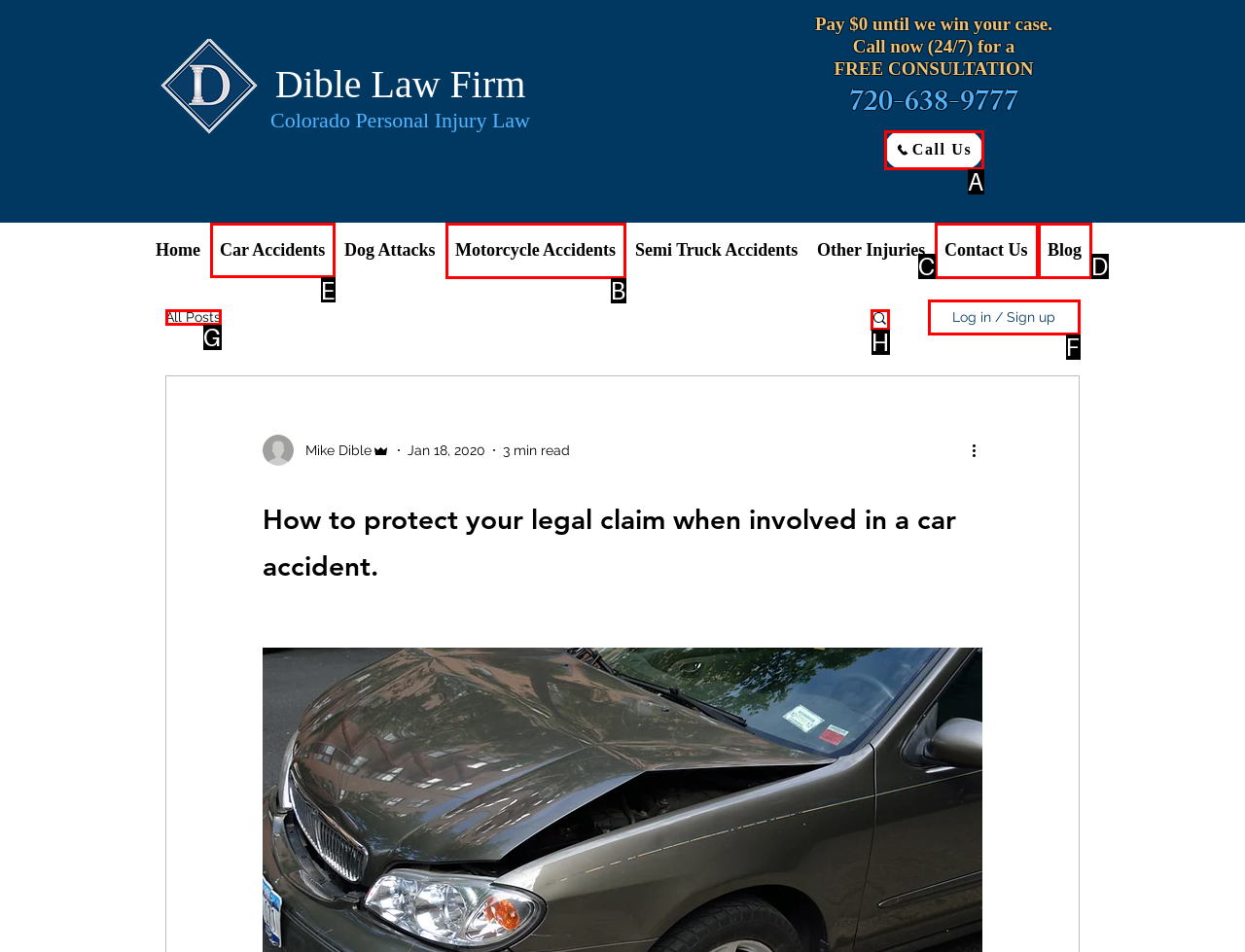For the task: Navigate to Car Accidents page, specify the letter of the option that should be clicked. Answer with the letter only.

E